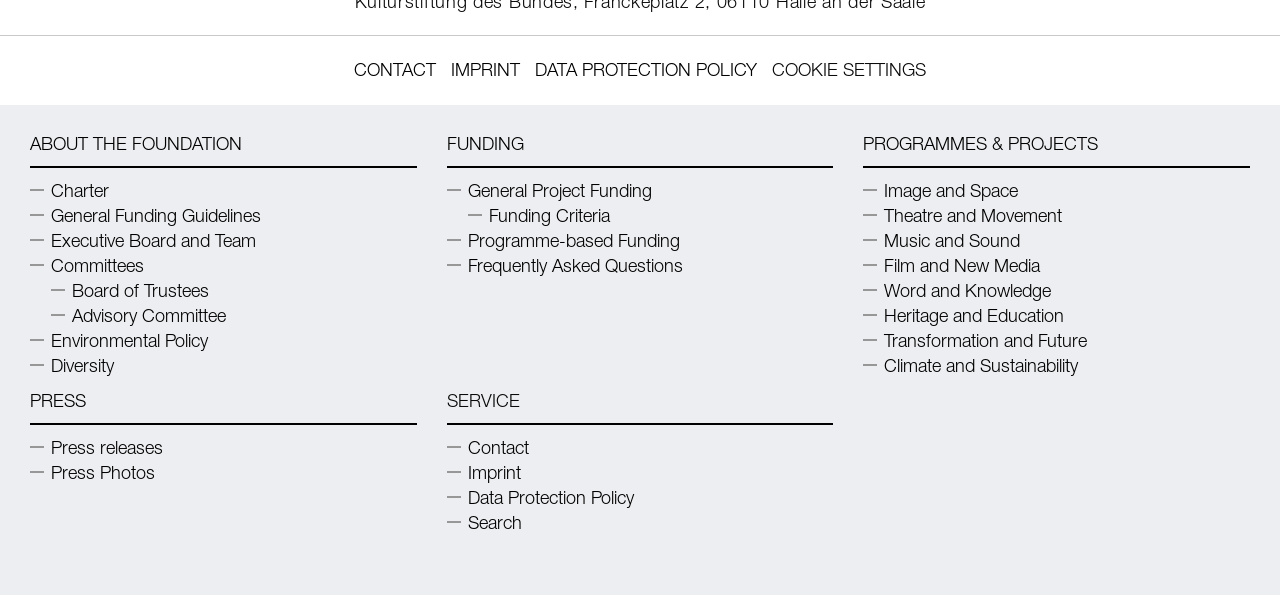What is the first link in the service navigation?
Observe the image and answer the question with a one-word or short phrase response.

CONTACT